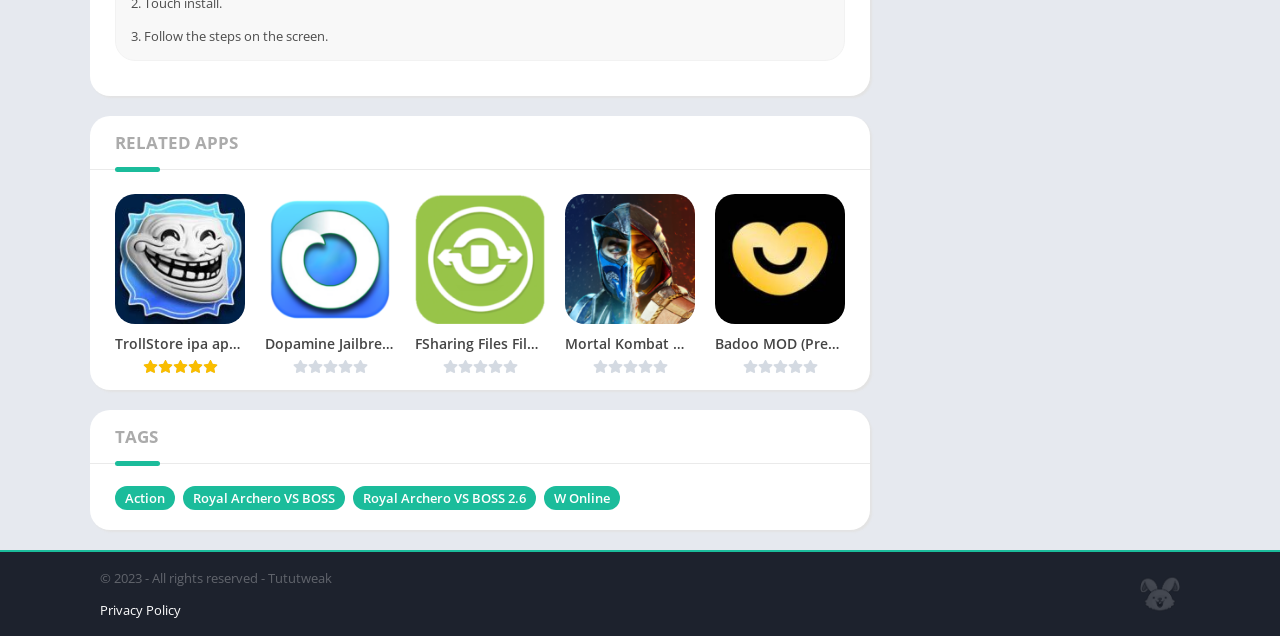Using the given description, provide the bounding box coordinates formatted as (top-left x, top-left y, bottom-right x, bottom-right y), with all values being floating point numbers between 0 and 1. Description: Royal Archero VS BOSS

[0.143, 0.764, 0.27, 0.802]